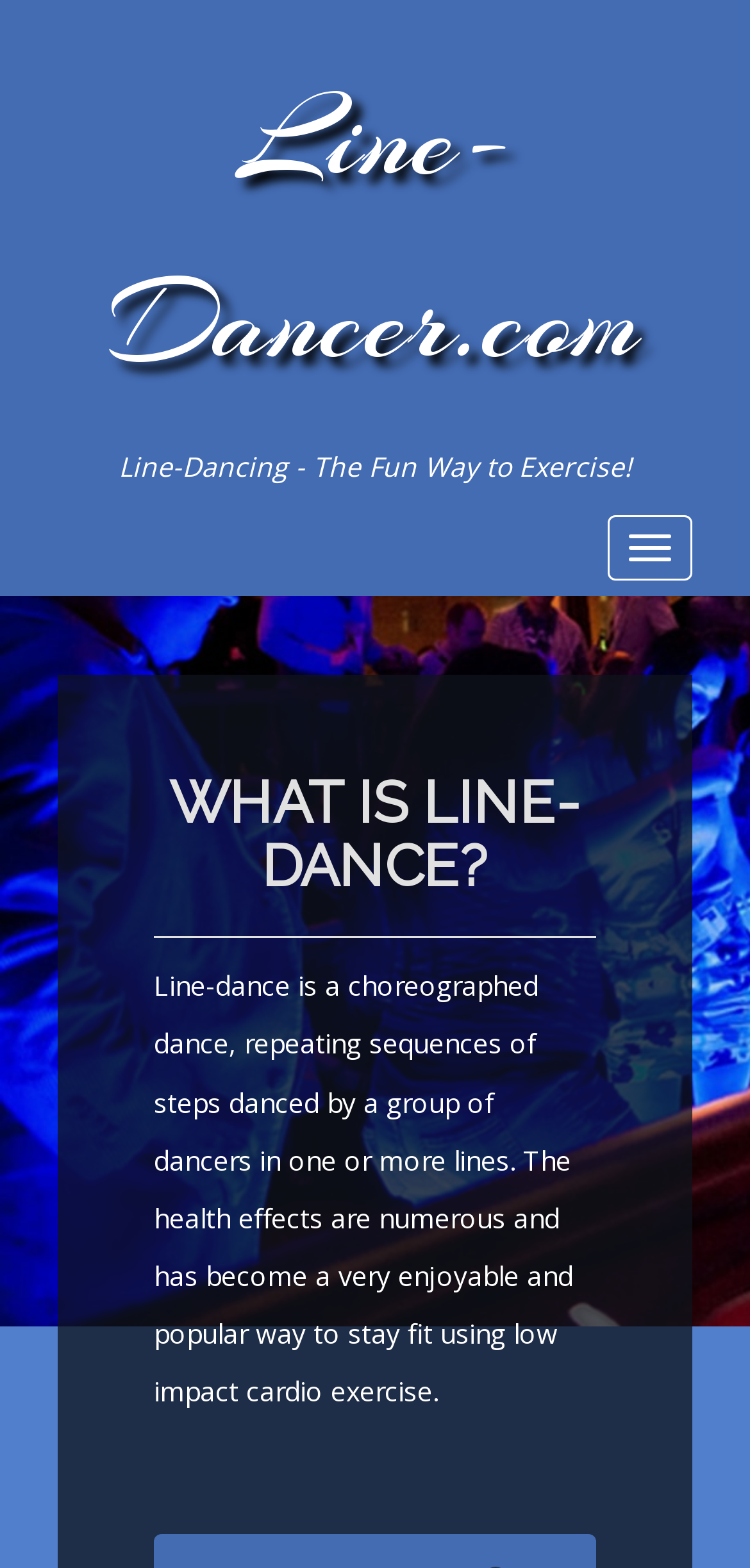Please find the bounding box coordinates in the format (top-left x, top-left y, bottom-right x, bottom-right y) for the given element description. Ensure the coordinates are floating point numbers between 0 and 1. Description: Line-Dancer.com

[0.146, 0.04, 0.854, 0.253]